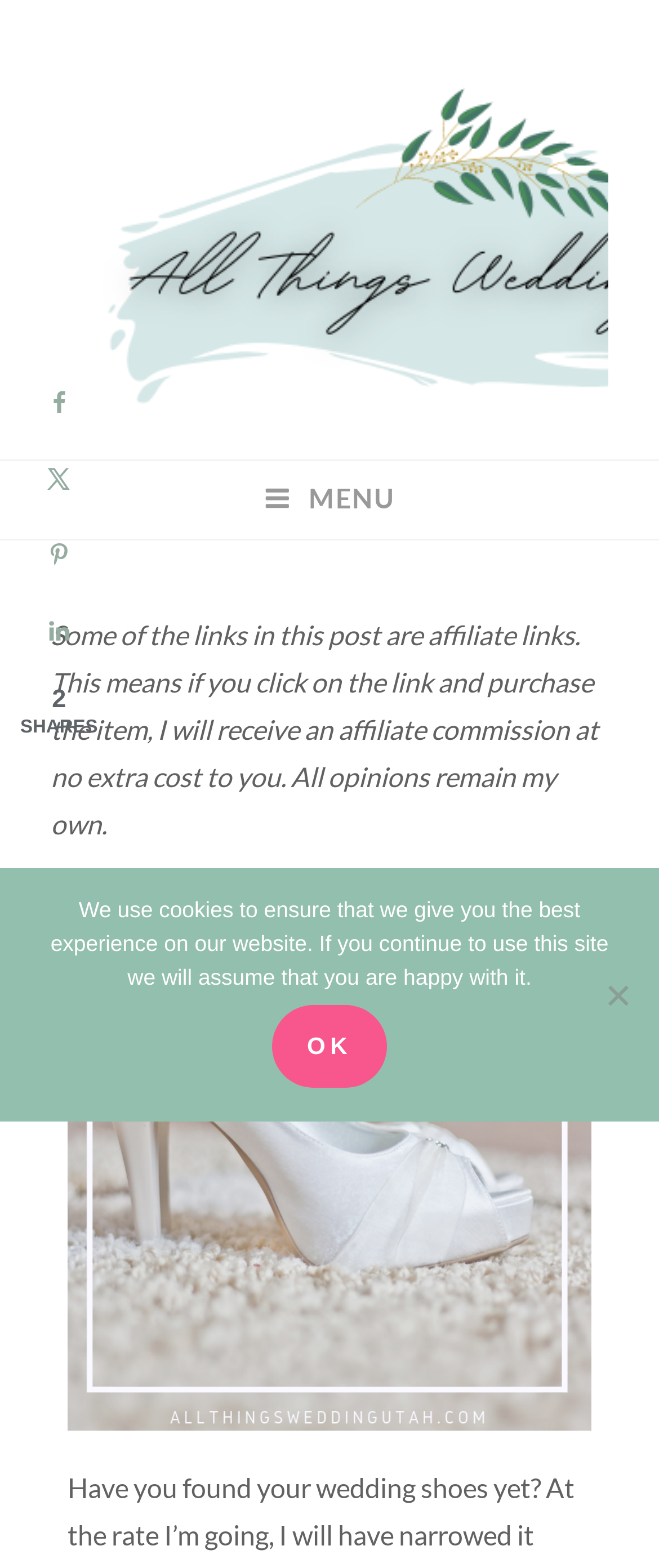Provide a short answer to the following question with just one word or phrase: What type of links are present on the webpage?

Affiliate links